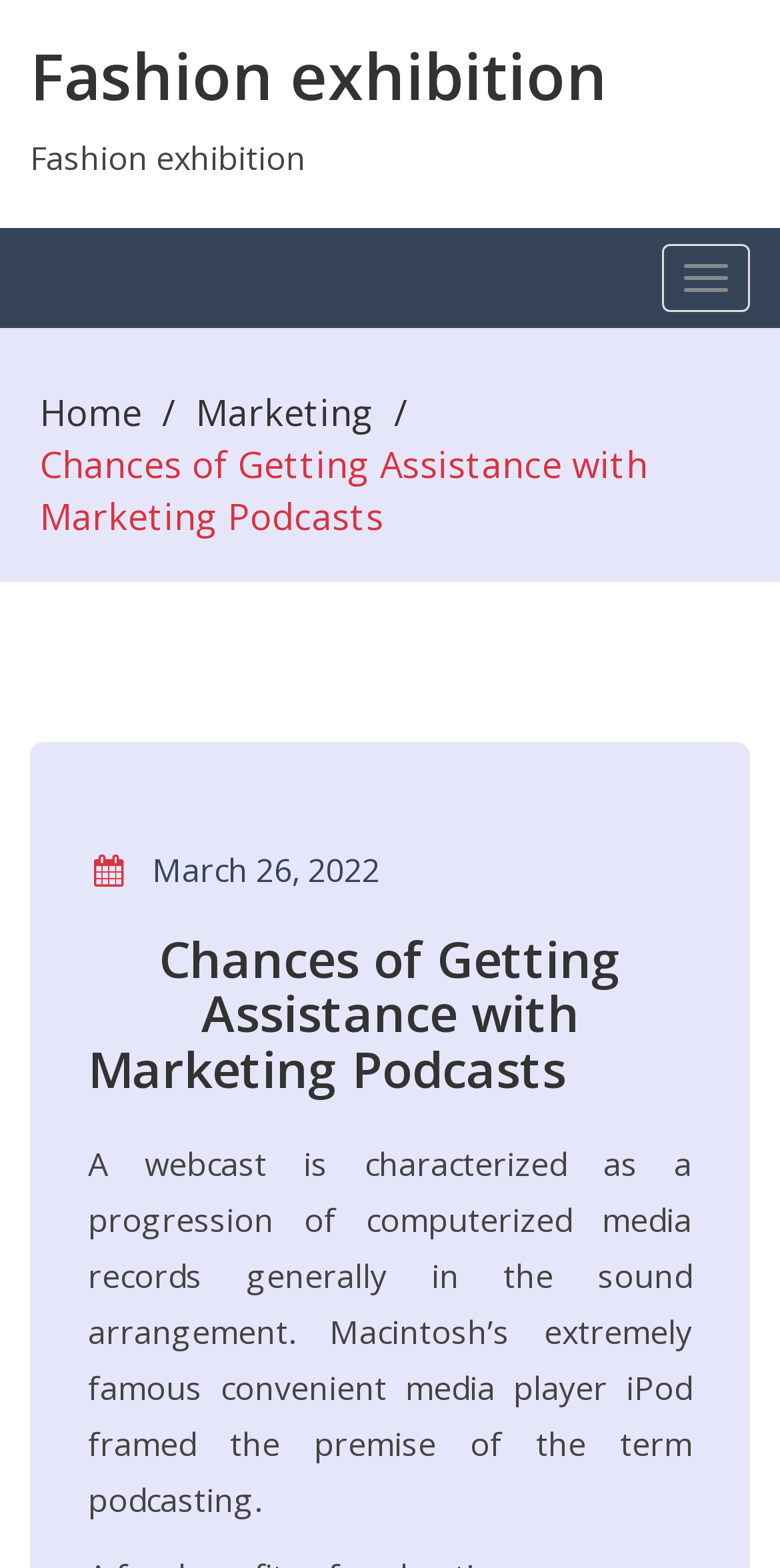Identify the bounding box coordinates for the UI element described by the following text: "Fashion exhibition". Provide the coordinates as four float numbers between 0 and 1, in the format [left, top, right, bottom].

[0.038, 0.02, 0.779, 0.075]